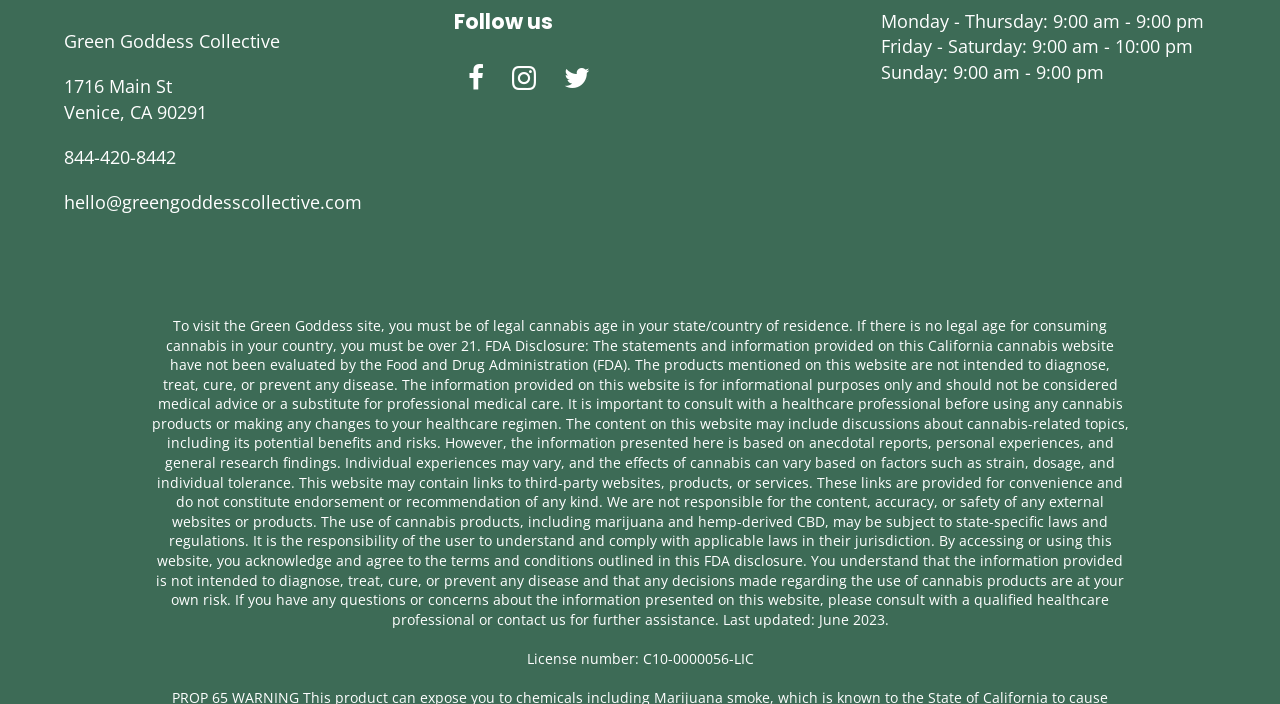Please provide the bounding box coordinates for the UI element as described: "parent_node: Follow us". The coordinates must be four floats between 0 and 1, represented as [left, top, right, bottom].

[0.472, 0.091, 0.523, 0.137]